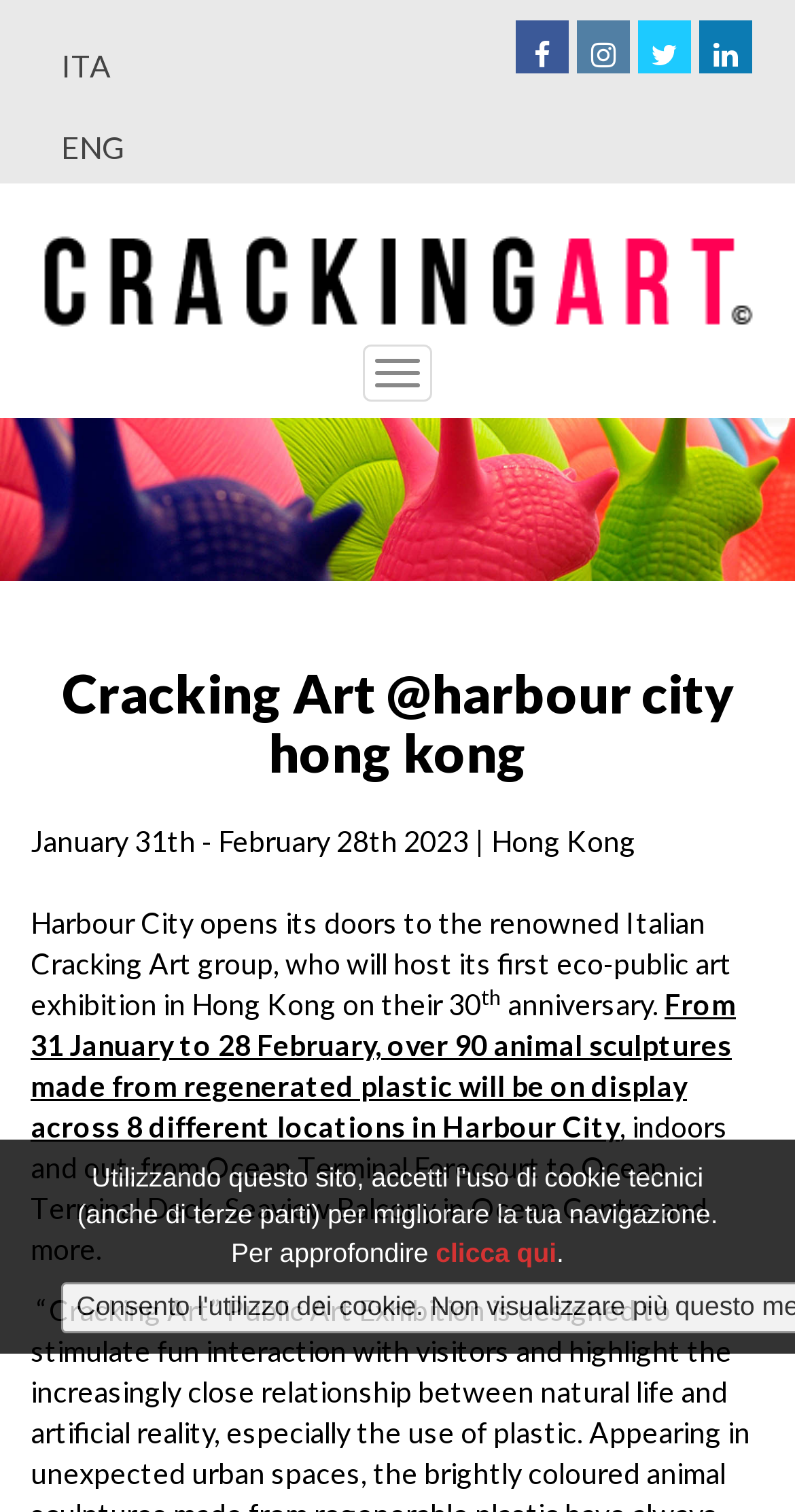Please respond in a single word or phrase: 
What language options are available?

ITA, ENG